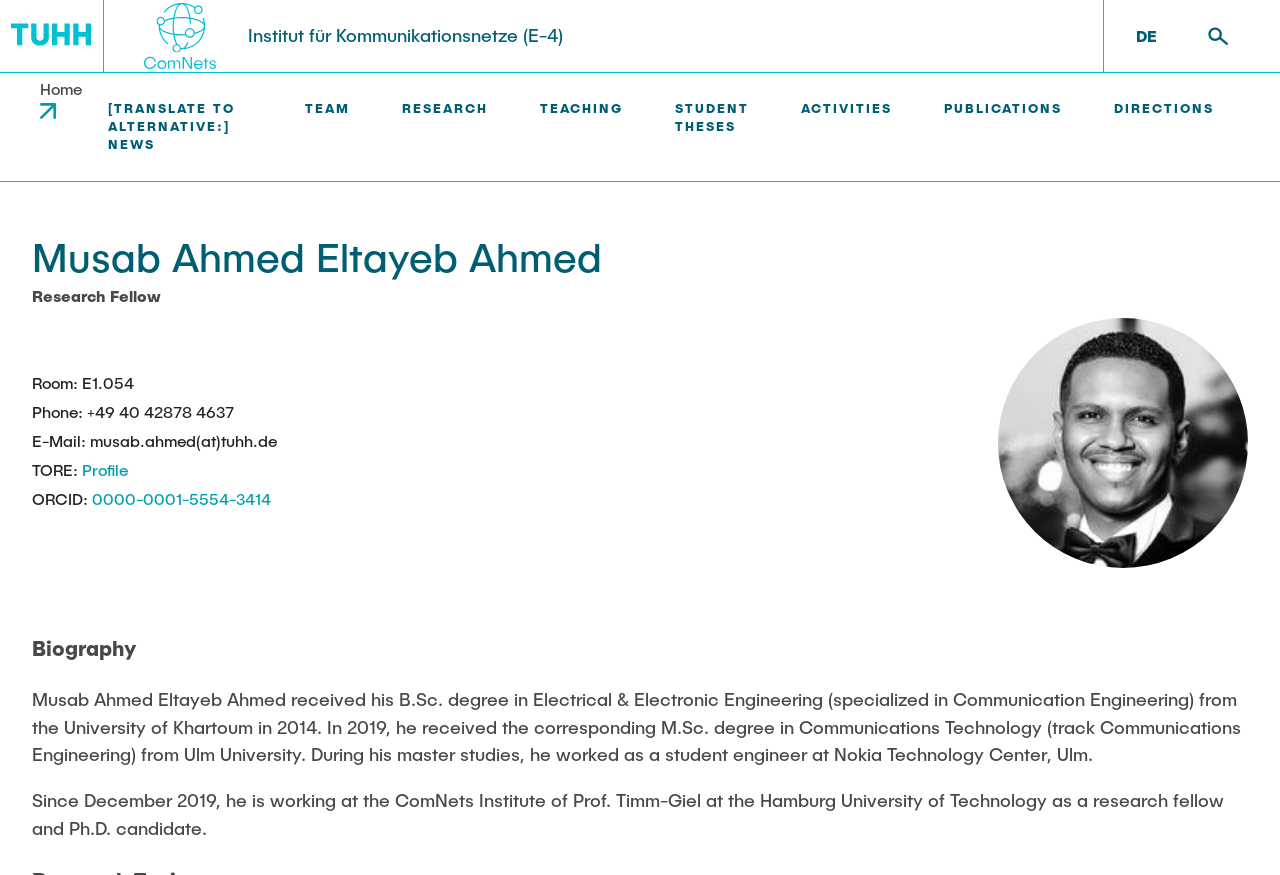Identify the bounding box coordinates of the clickable section necessary to follow the following instruction: "View Website Terms of Use". The coordinates should be presented as four float numbers from 0 to 1, i.e., [left, top, right, bottom].

None